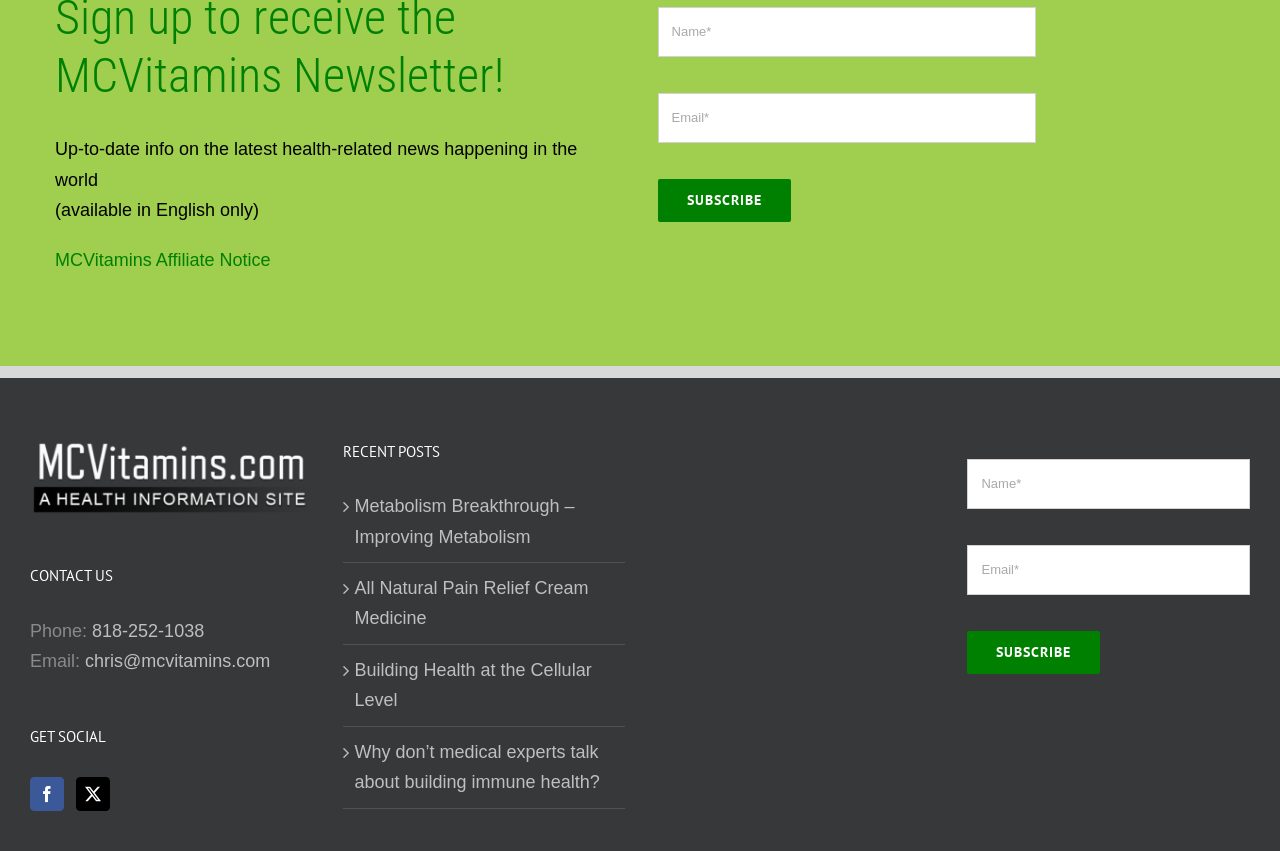Find the bounding box coordinates of the element I should click to carry out the following instruction: "Call the phone number".

[0.072, 0.729, 0.16, 0.753]